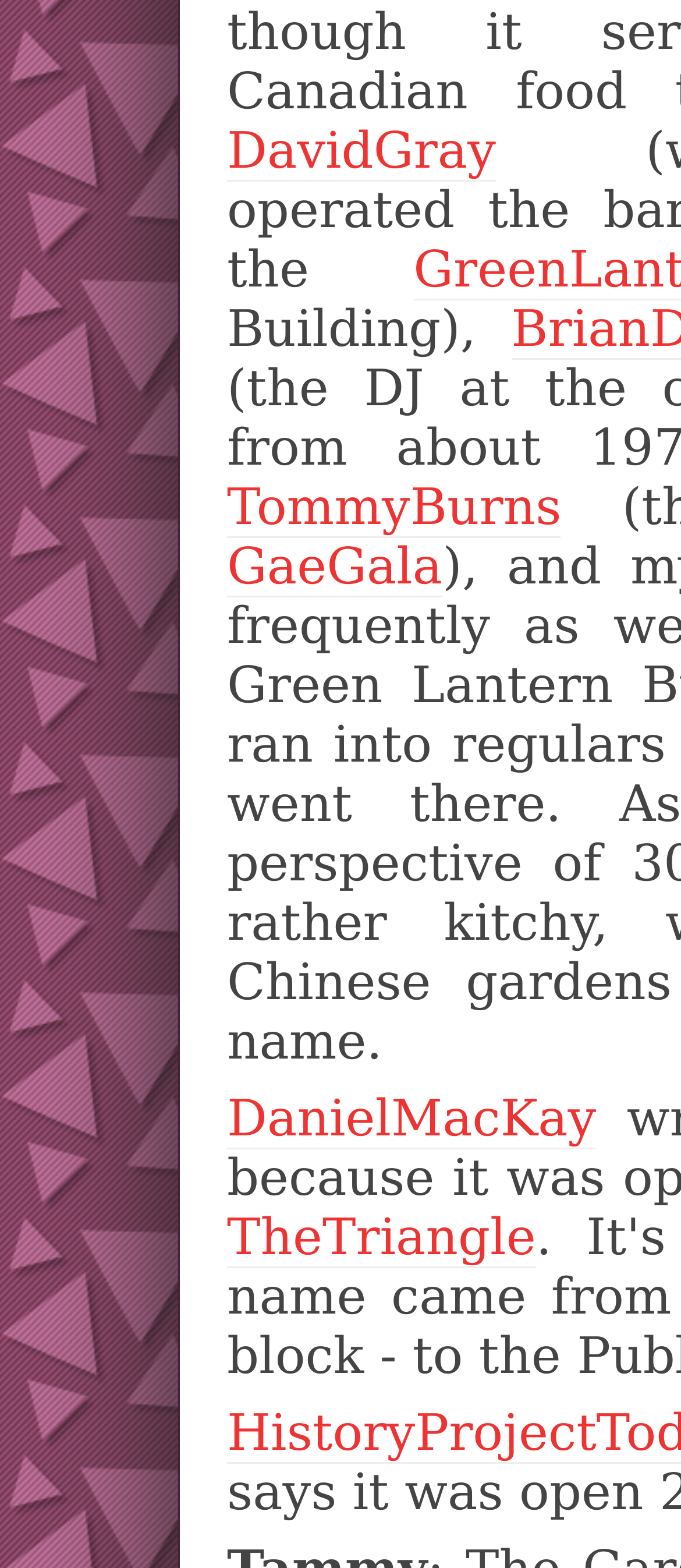Identify the bounding box coordinates for the UI element described as: "DanielMacKay". The coordinates should be provided as four floats between 0 and 1: [left, top, right, bottom].

[0.333, 0.694, 0.875, 0.733]